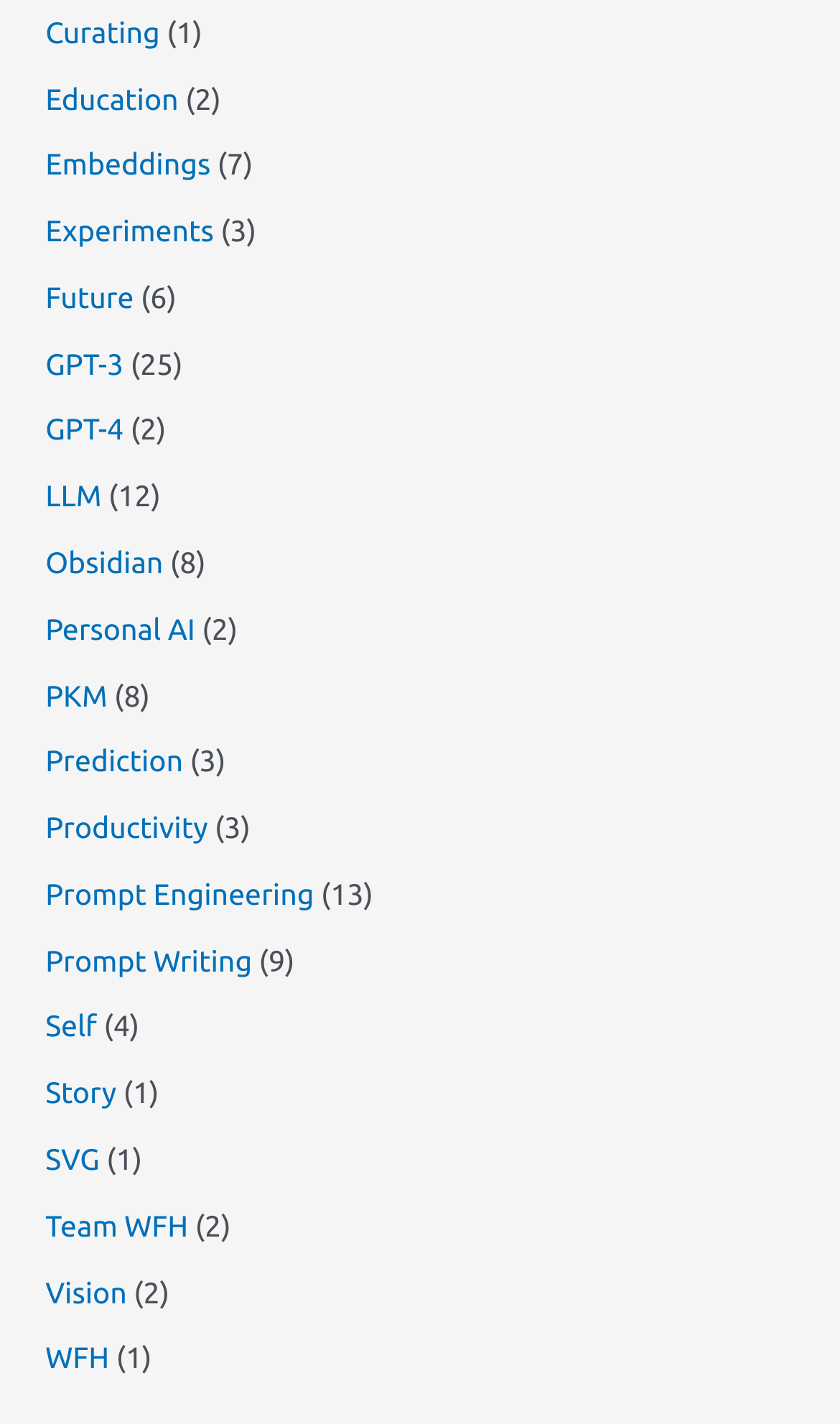Locate the bounding box coordinates of the element that needs to be clicked to carry out the instruction: "Read about Personal AI". The coordinates should be given as four float numbers ranging from 0 to 1, i.e., [left, top, right, bottom].

[0.054, 0.429, 0.232, 0.454]